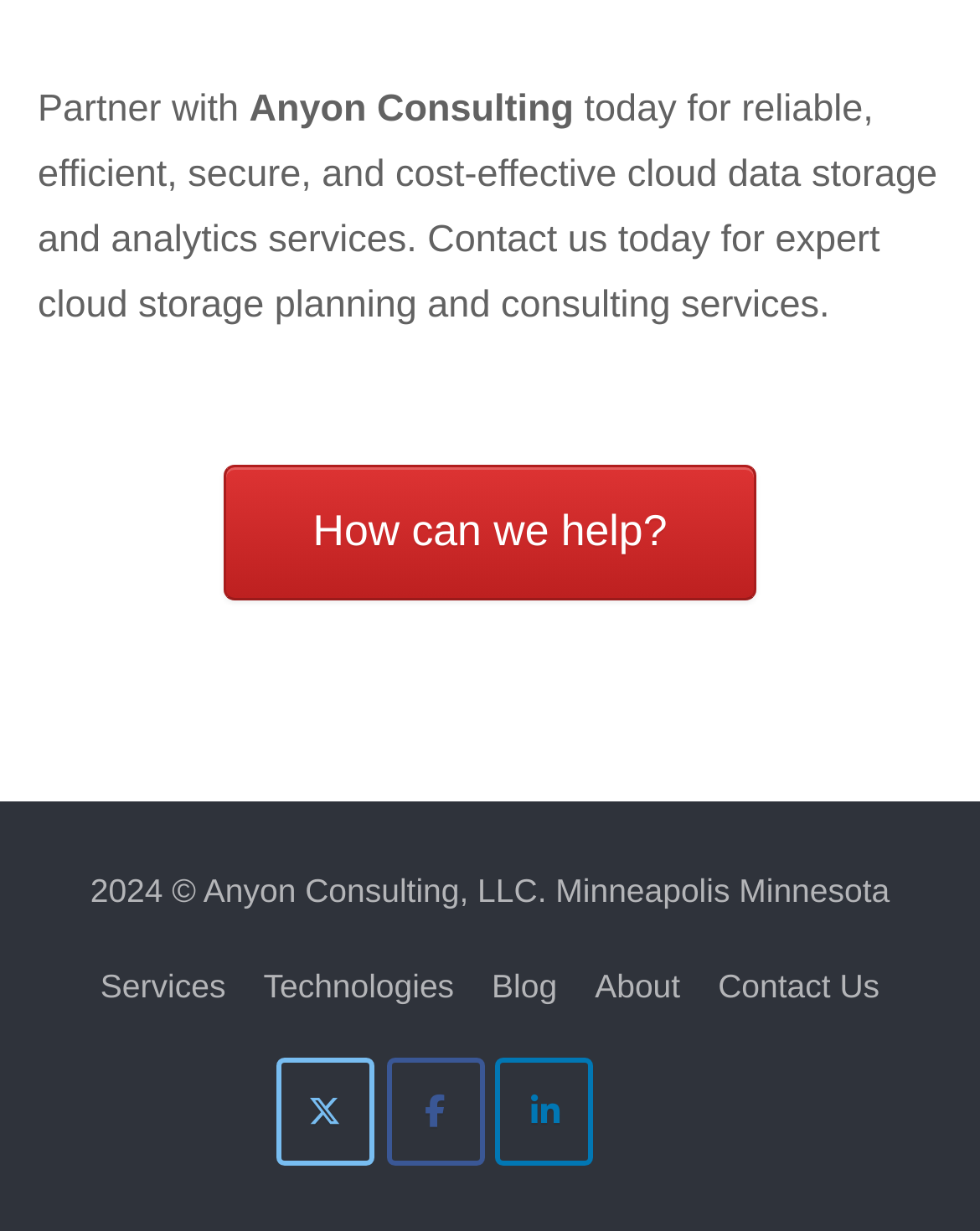Locate the coordinates of the bounding box for the clickable region that fulfills this instruction: "Explore how can we help".

[0.228, 0.378, 0.772, 0.487]